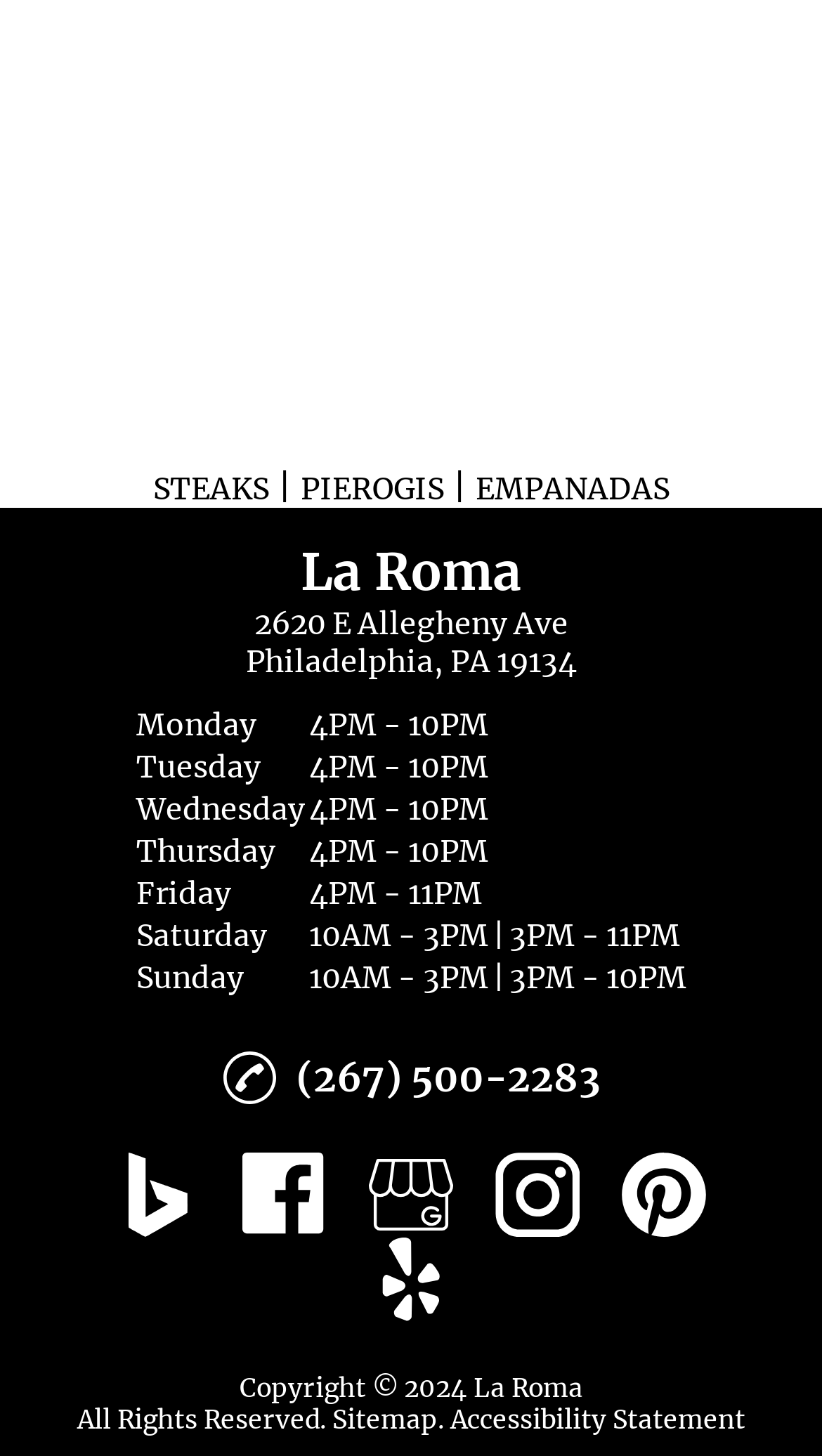Predict the bounding box of the UI element based on this description: "Accessibility Statement".

[0.547, 0.964, 0.906, 0.986]